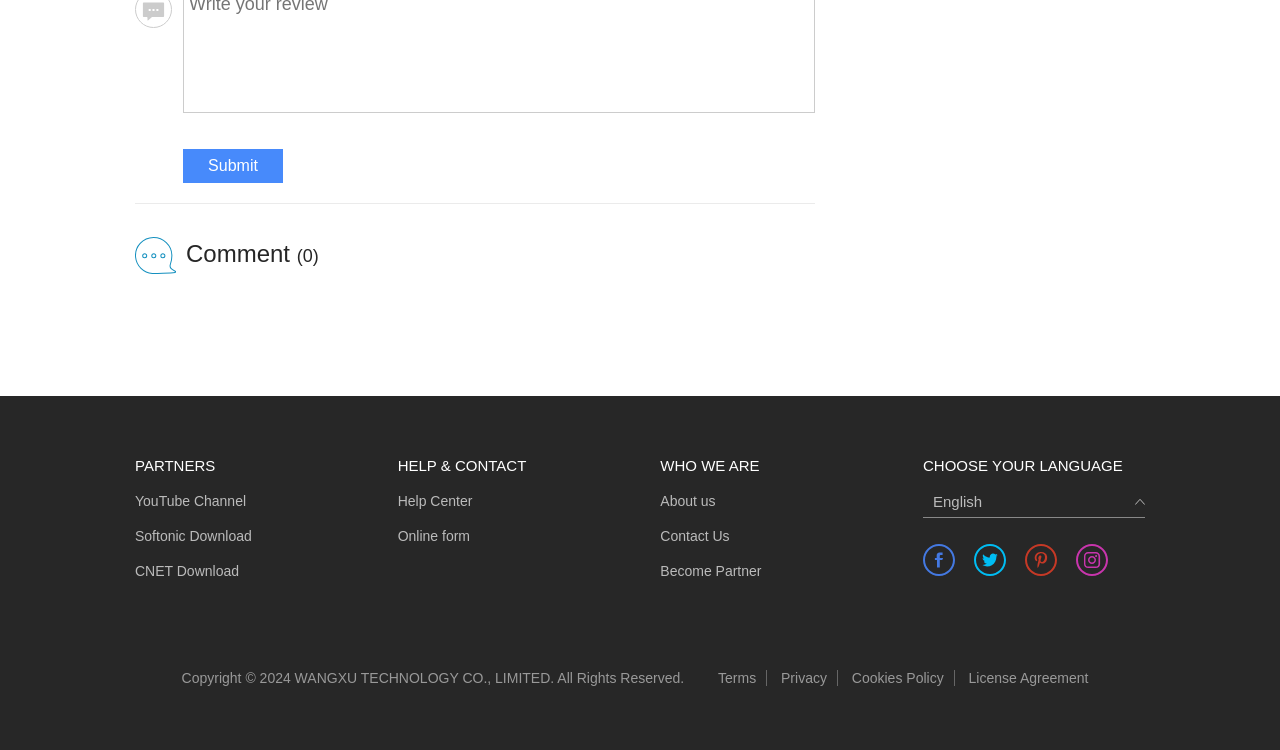Provide the bounding box coordinates of the HTML element described by the text: "Terms". The coordinates should be in the format [left, top, right, bottom] with values between 0 and 1.

[0.553, 0.893, 0.599, 0.915]